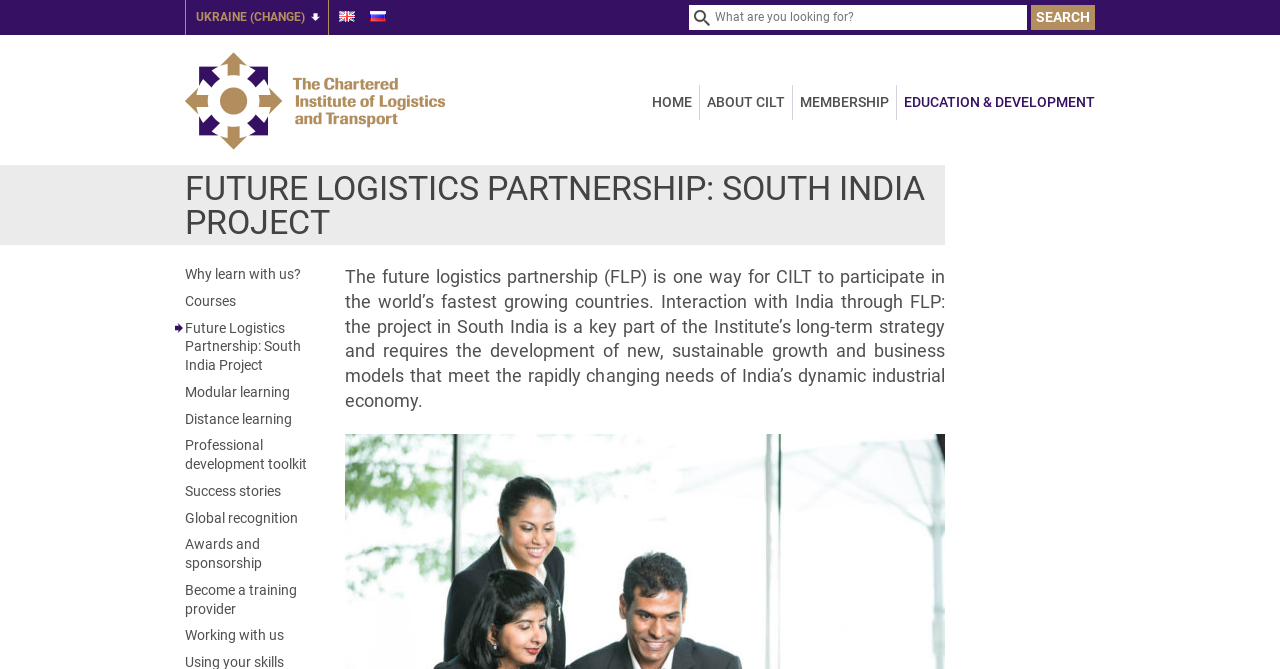Locate the bounding box coordinates of the area that needs to be clicked to fulfill the following instruction: "Read about the Future Logistics Partnership: South India Project". The coordinates should be in the format of four float numbers between 0 and 1, namely [left, top, right, bottom].

[0.145, 0.476, 0.246, 0.56]